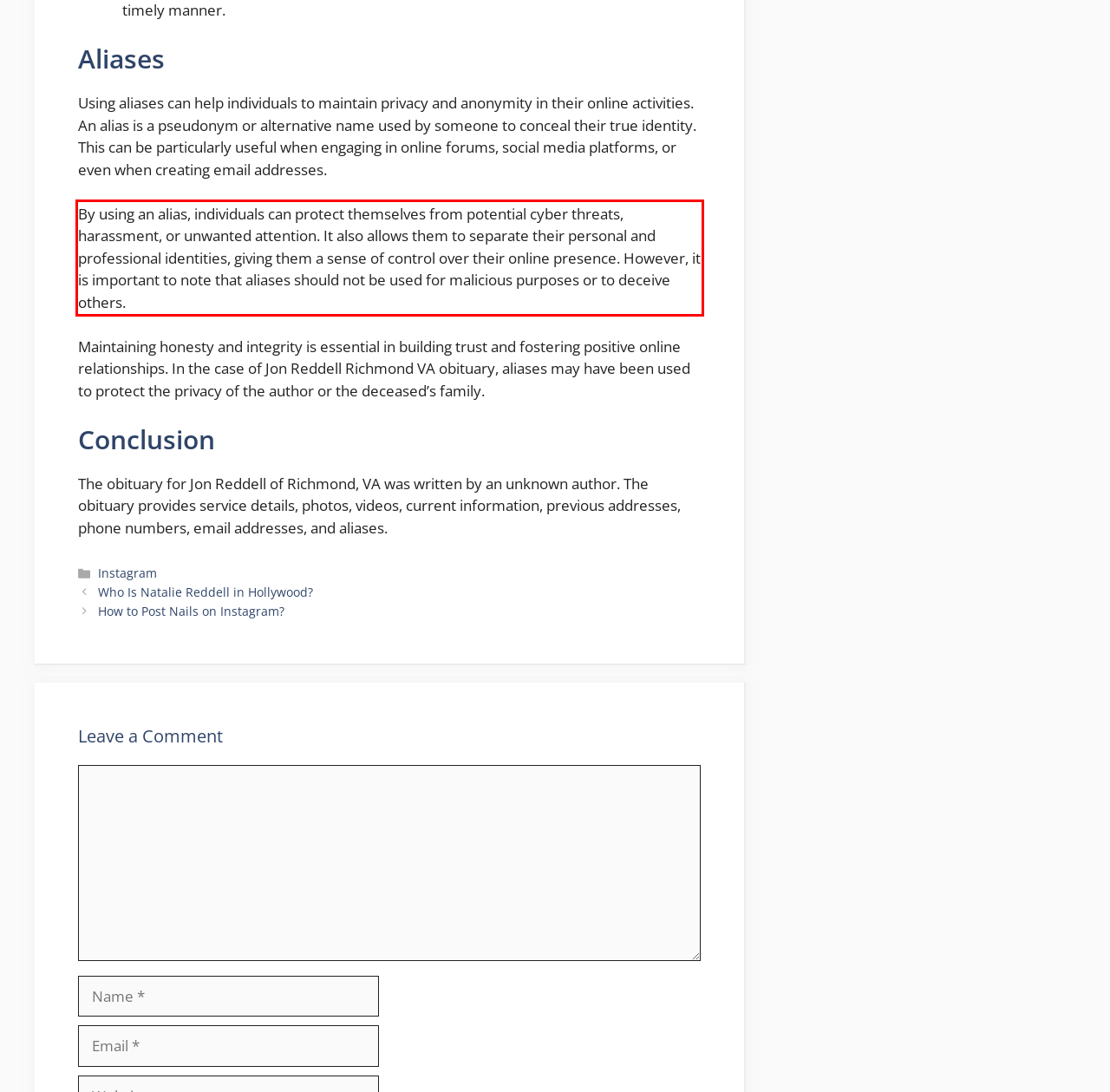You have a screenshot with a red rectangle around a UI element. Recognize and extract the text within this red bounding box using OCR.

By using an alias, individuals can protect themselves from potential cyber threats, harassment, or unwanted attention. It also allows them to separate their personal and professional identities, giving them a sense of control over their online presence. However, it is important to note that aliases should not be used for malicious purposes or to deceive others.